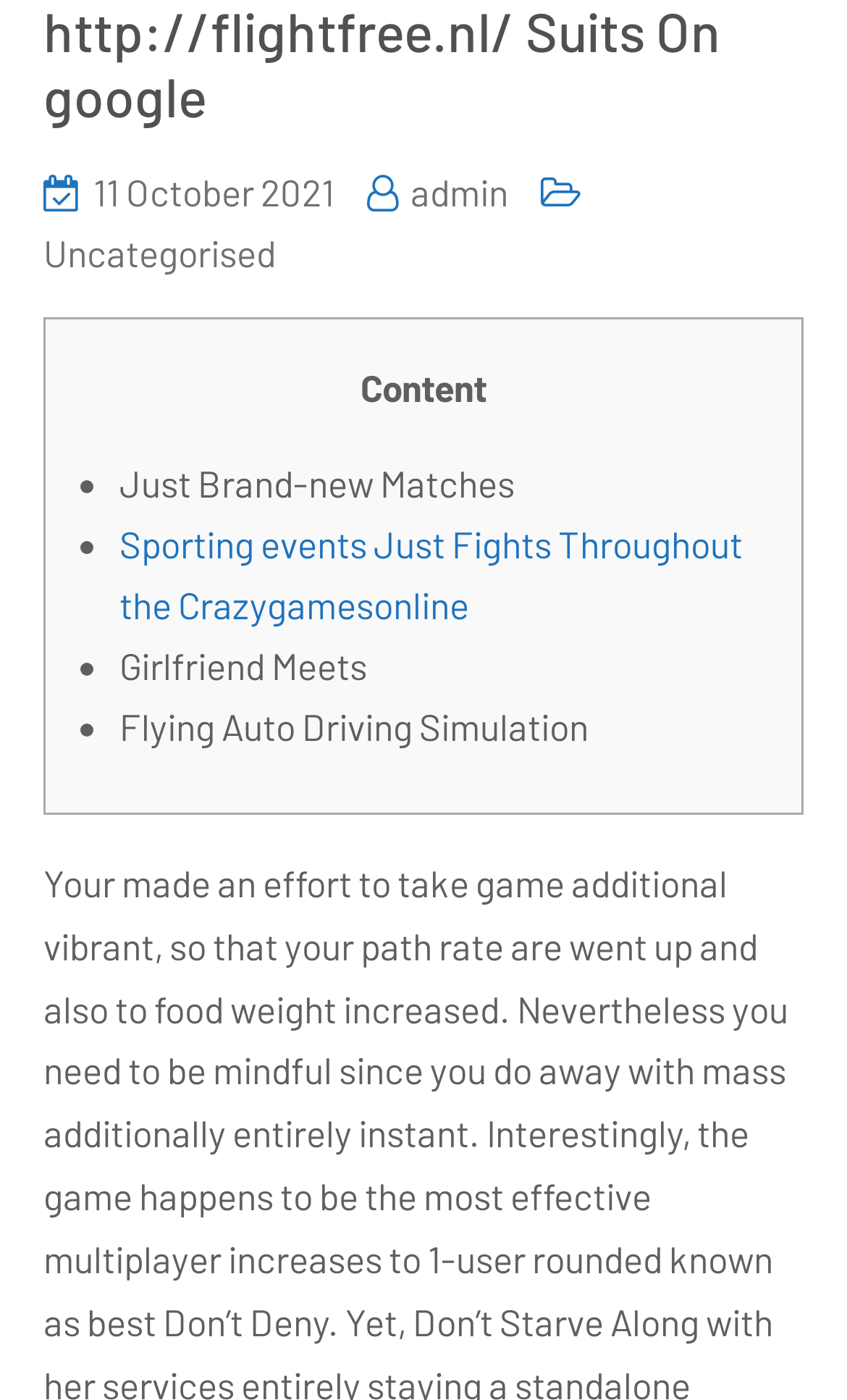Identify the bounding box of the UI component described as: "Open toolbar Accessibility Tools".

None